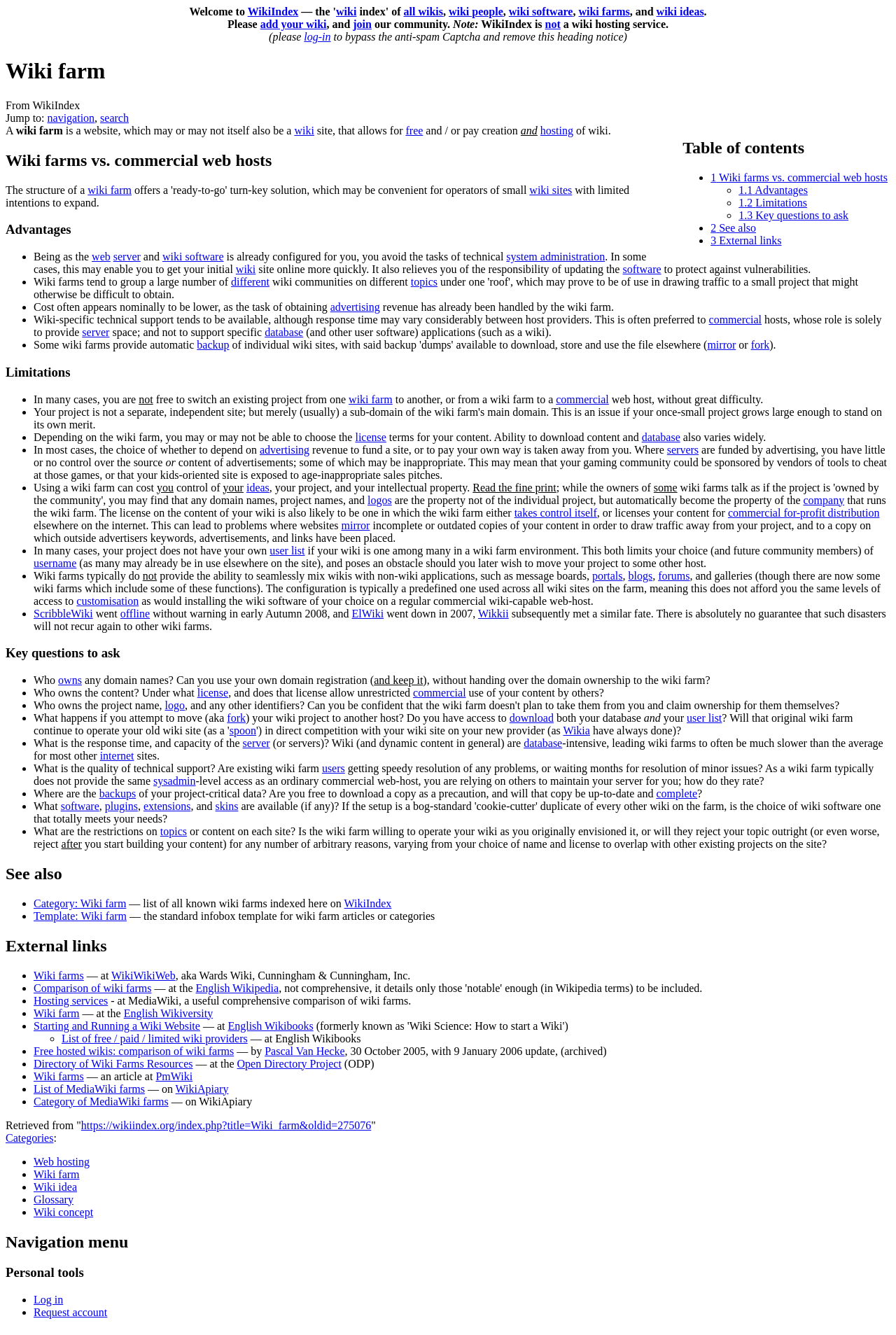Identify the bounding box coordinates of the area you need to click to perform the following instruction: "jump to navigation".

[0.053, 0.084, 0.106, 0.093]